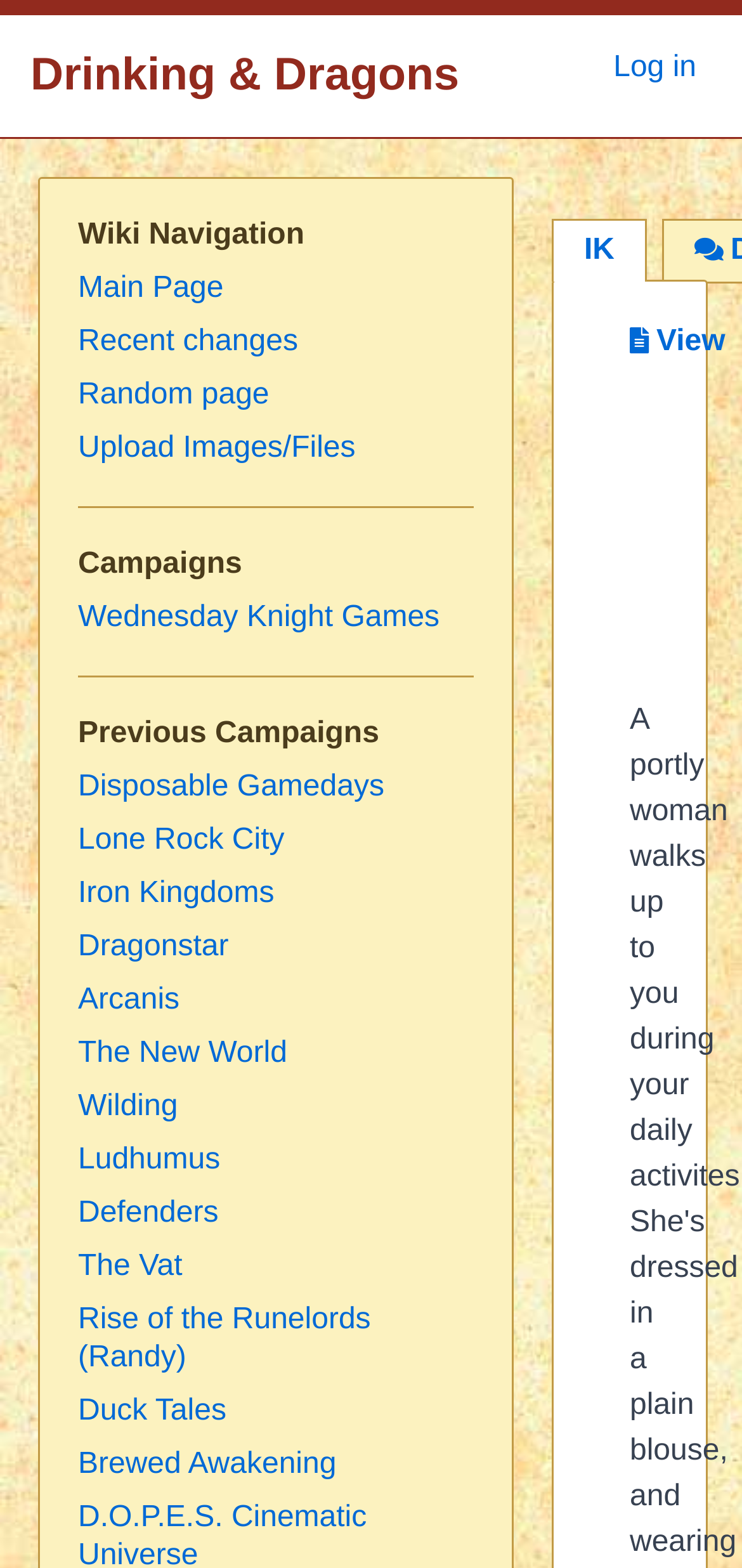What is the purpose of the 'View' link?
From the image, respond with a single word or phrase.

To view